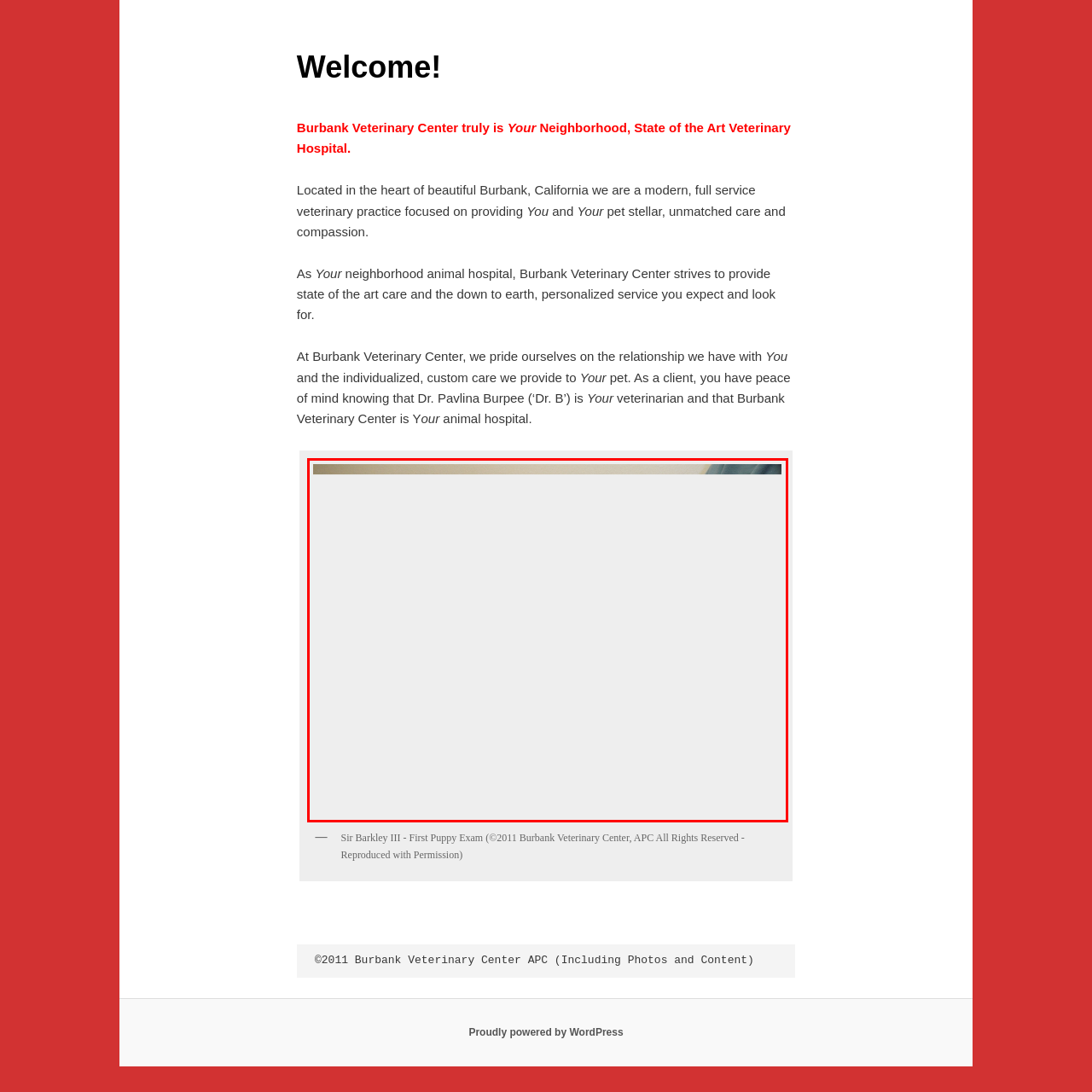Examine the image within the red boundary and respond with a single word or phrase to the question:
What is the name of the puppy in the image?

Sir Barkley III